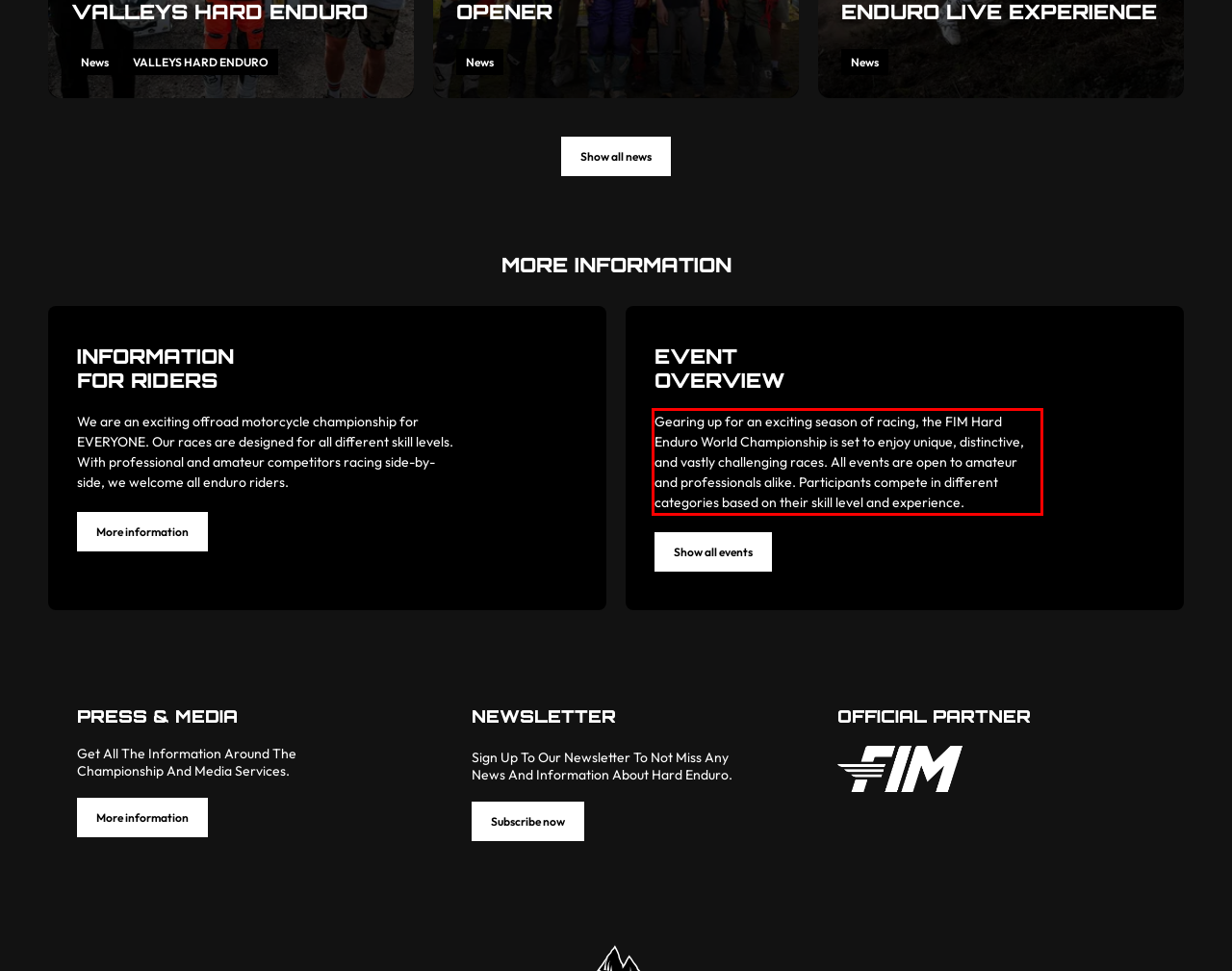Please perform OCR on the UI element surrounded by the red bounding box in the given webpage screenshot and extract its text content.

Gearing up for an exciting season of racing, the FIM Hard Enduro World Championship is set to enjoy unique, distinctive, and vastly challenging races. All events are open to amateur and professionals alike. Participants compete in different categories based on their skill level and experience.